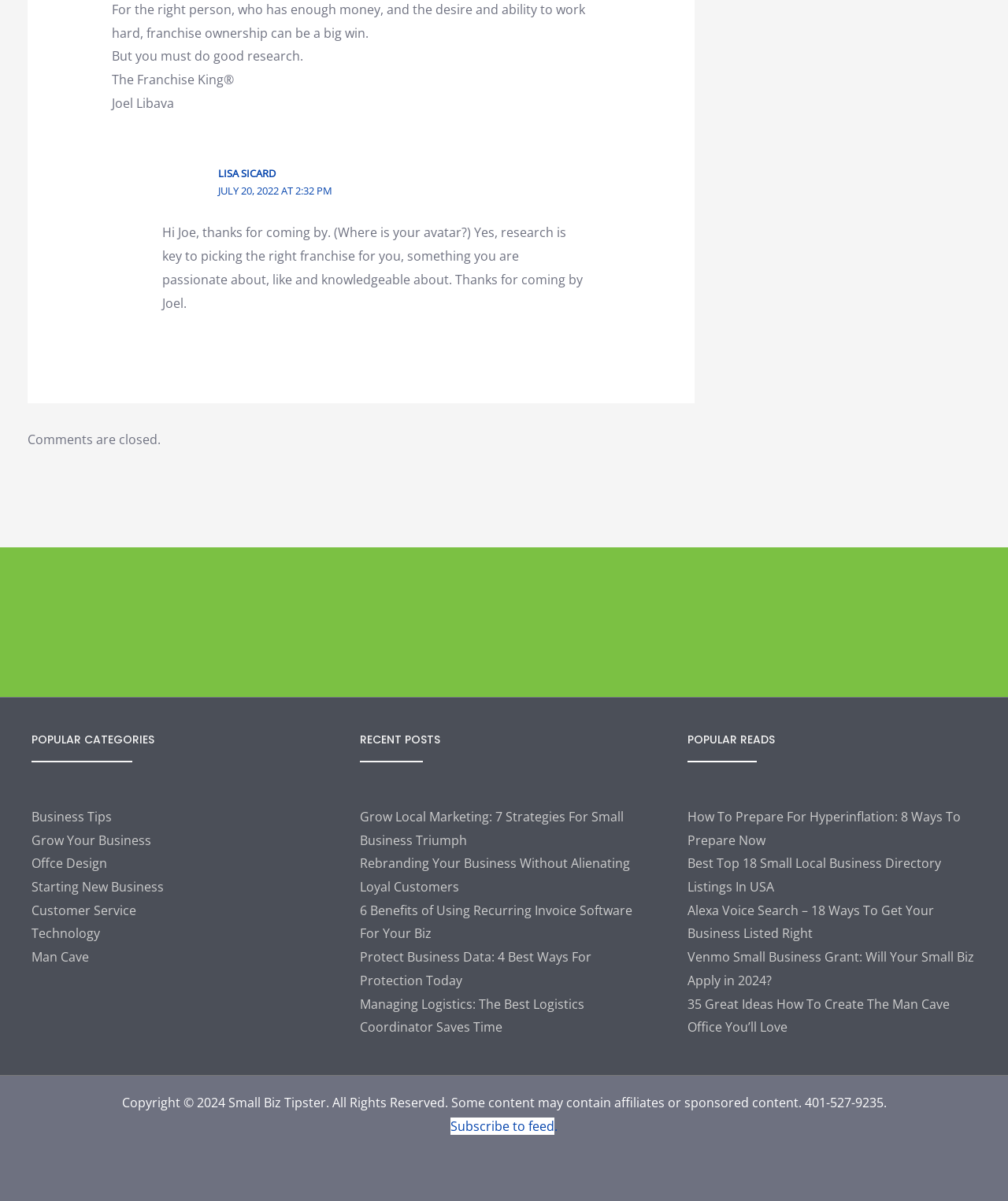How many footer widgets are there?
Provide a detailed answer to the question using information from the image.

There are three footer widgets on the webpage, each with a different title: 'Footer Widget 1', 'Footer Widget 2', and 'Footer Widget 3'. These widgets are located at the bottom of the webpage and contain different types of information.